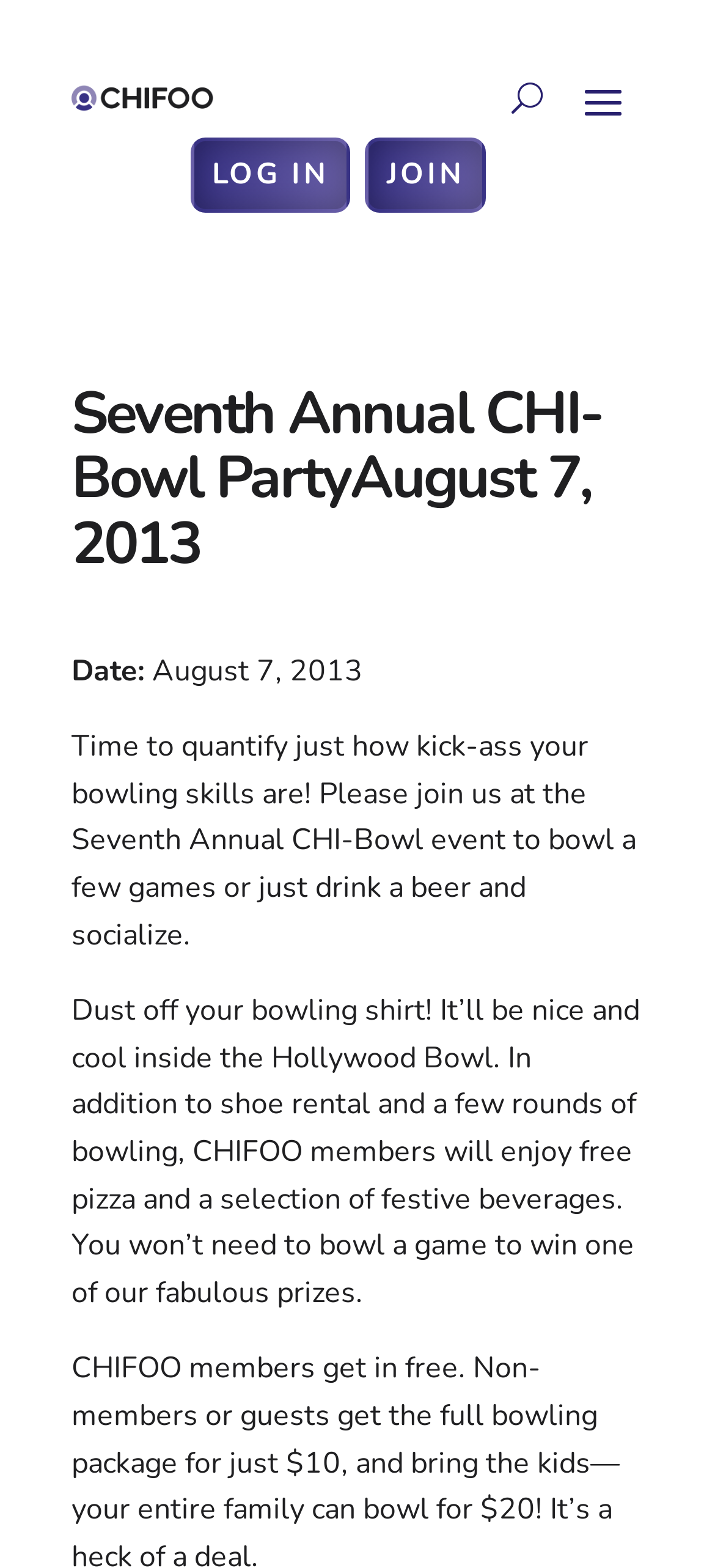Based on the element description Join, identify the bounding box coordinates for the UI element. The coordinates should be in the format (top-left x, top-left y, bottom-right x, bottom-right y) and within the 0 to 1 range.

[0.51, 0.088, 0.68, 0.136]